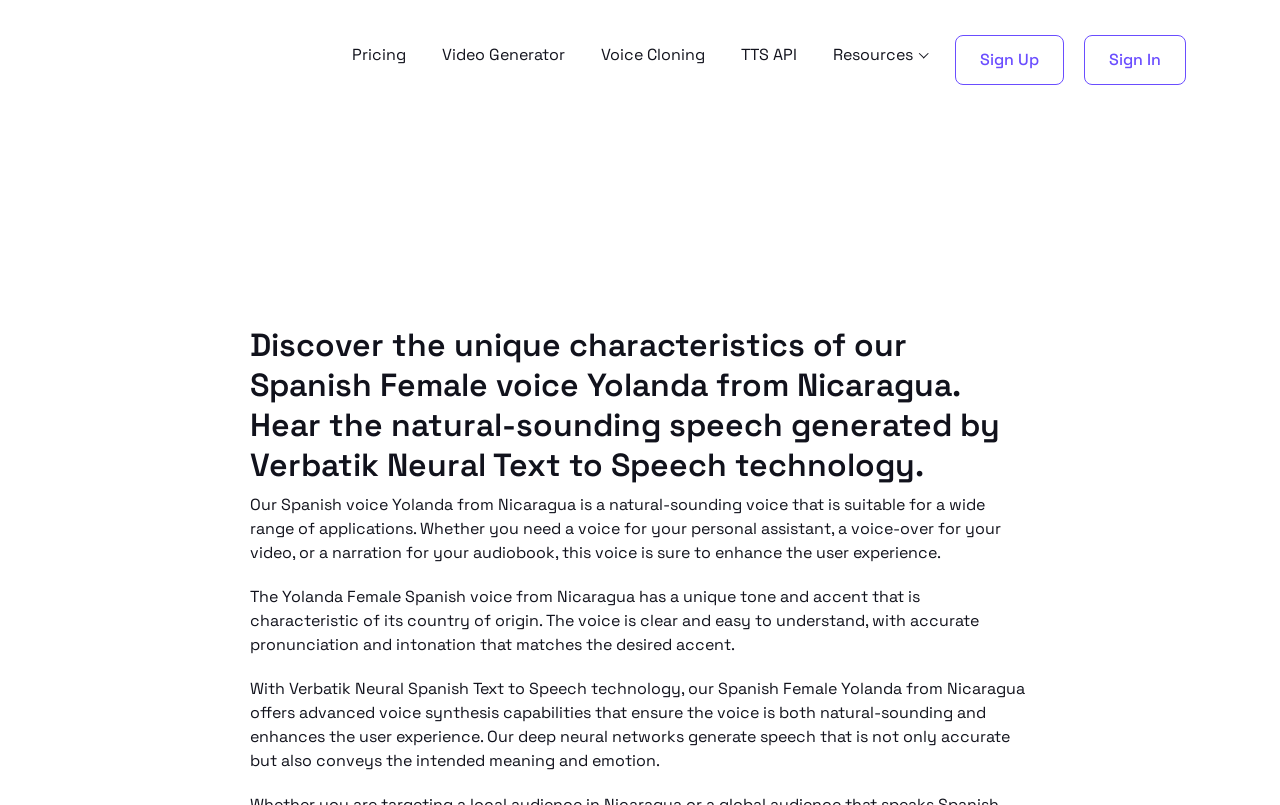Predict the bounding box coordinates of the area that should be clicked to accomplish the following instruction: "Explore Video Generator". The bounding box coordinates should consist of four float numbers between 0 and 1, i.e., [left, top, right, bottom].

[0.339, 0.043, 0.448, 0.093]